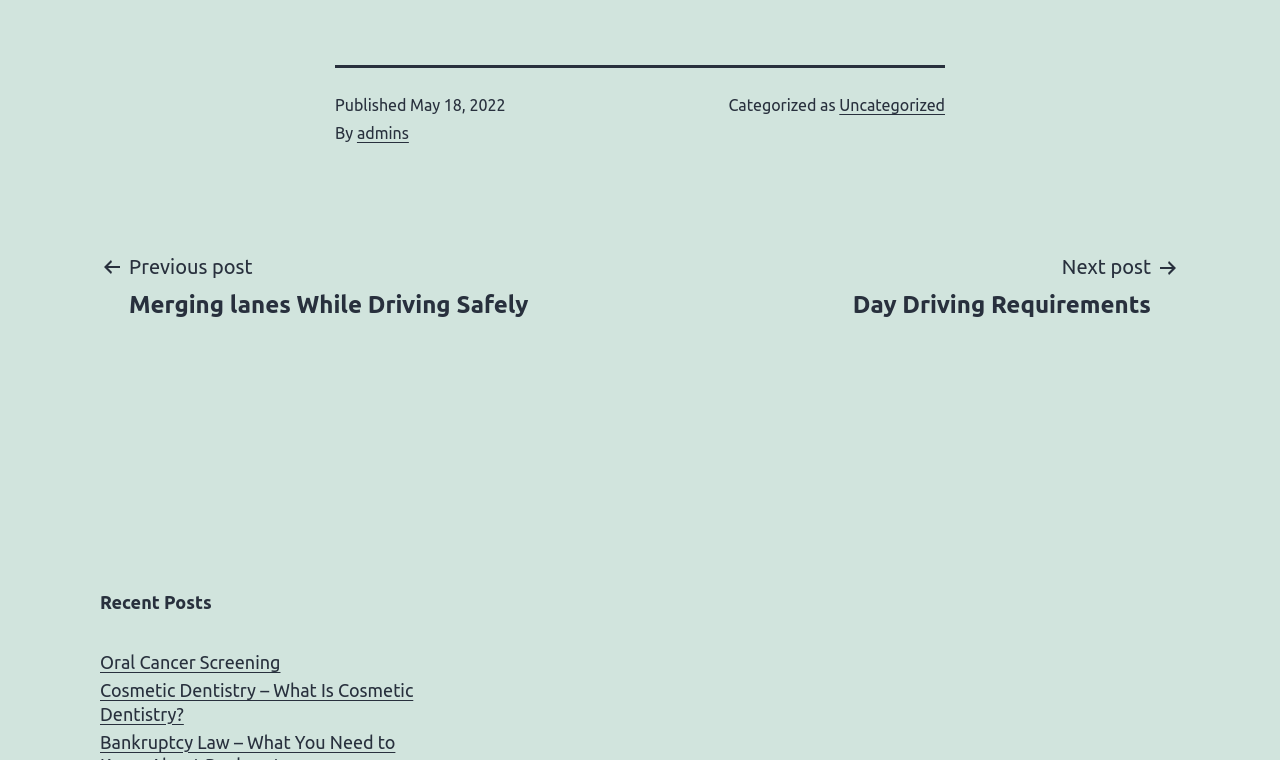What is the title of the previous post?
Using the details shown in the screenshot, provide a comprehensive answer to the question.

I found the title of the previous post by looking at the navigation section of the webpage, where it says 'Previous post' followed by the title 'Merging lanes While Driving Safely'.